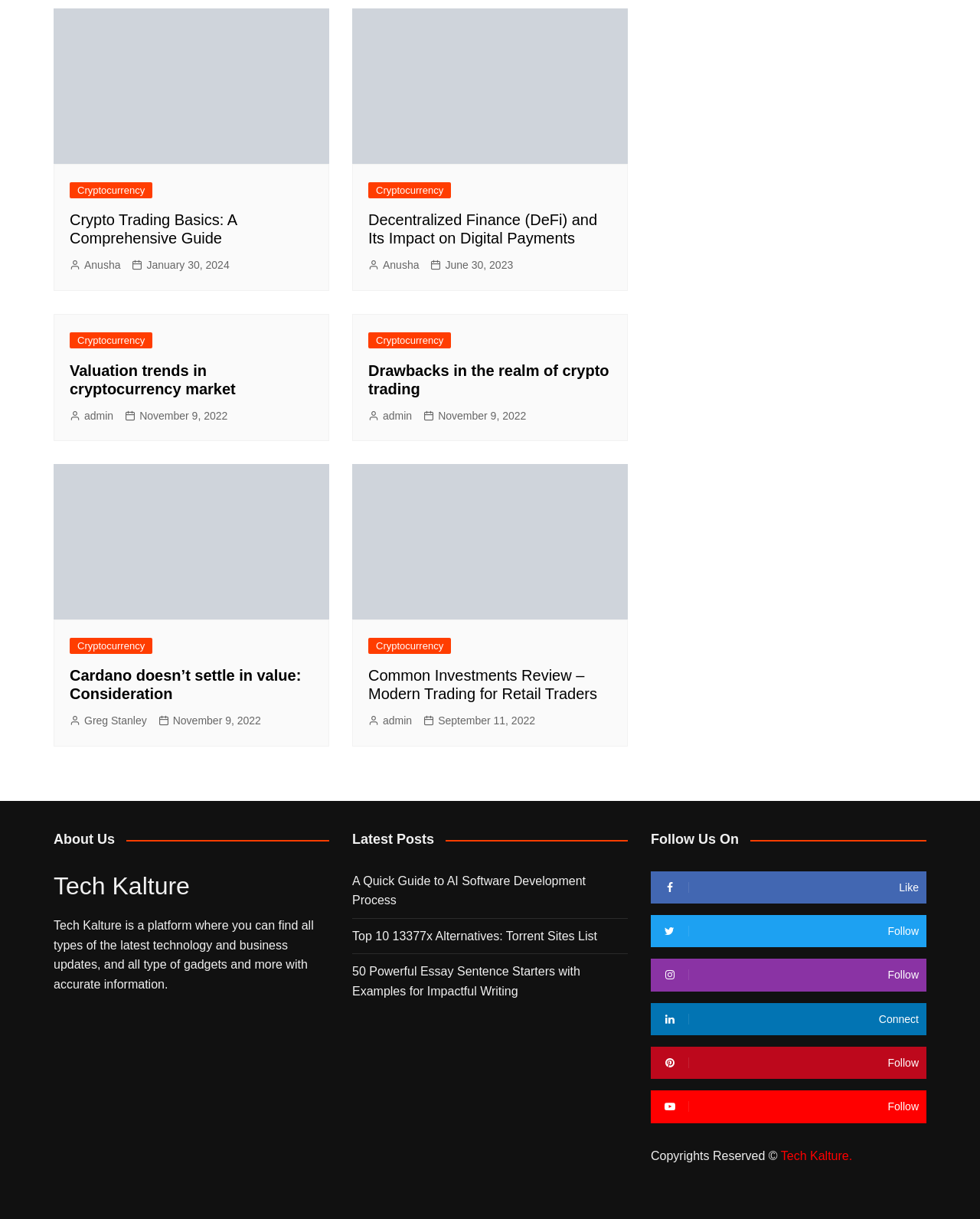Please provide a one-word or short phrase answer to the question:
How many social media platforms are listed in the 'Follow Us On' section?

6